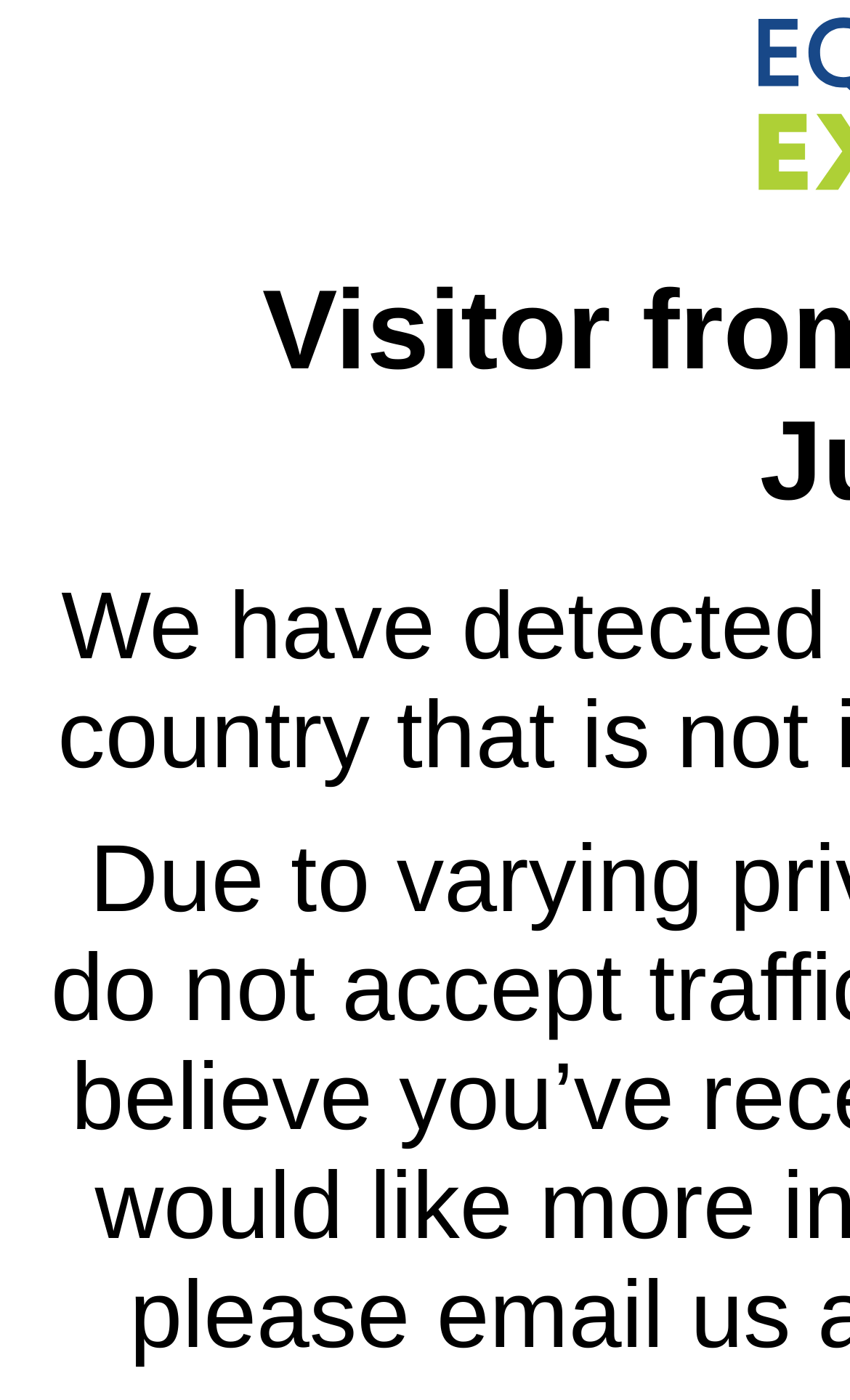Please find the top heading of the webpage and generate its text.

Visitor from Outside Approved Jurisdiction